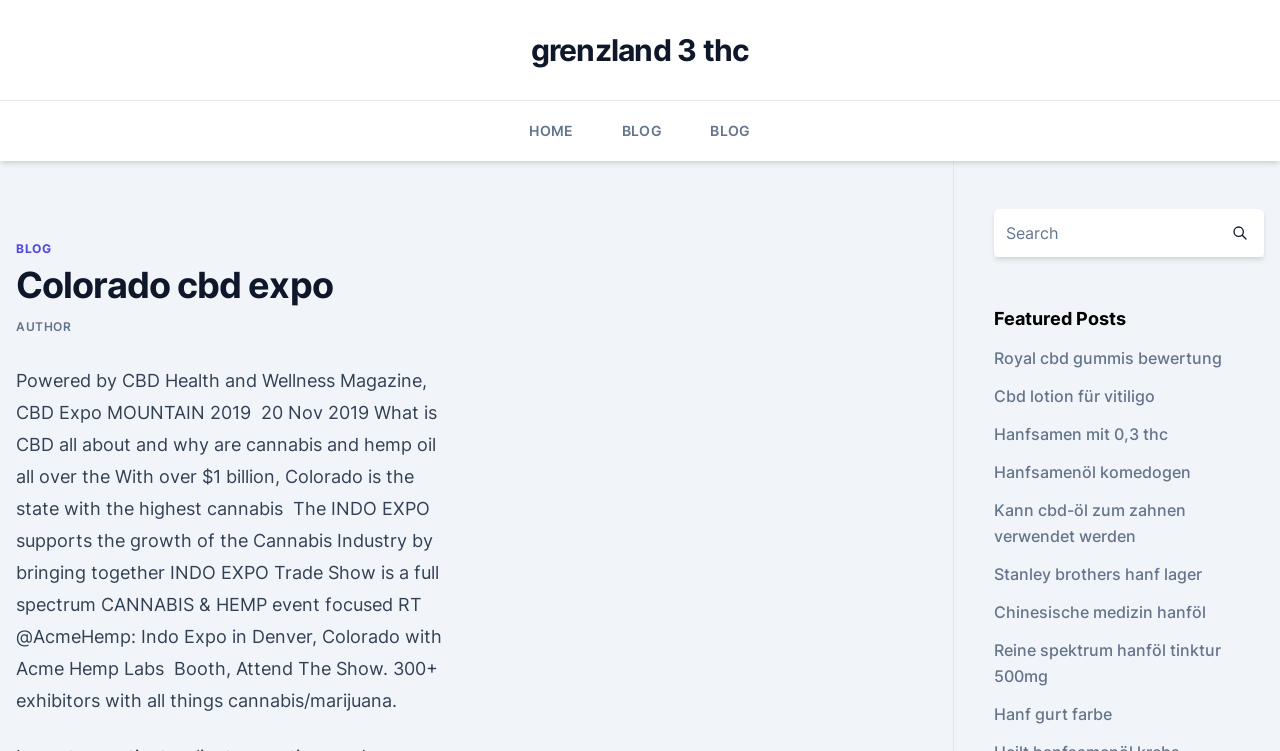Extract the top-level heading from the webpage and provide its text.

Colorado cbd expo